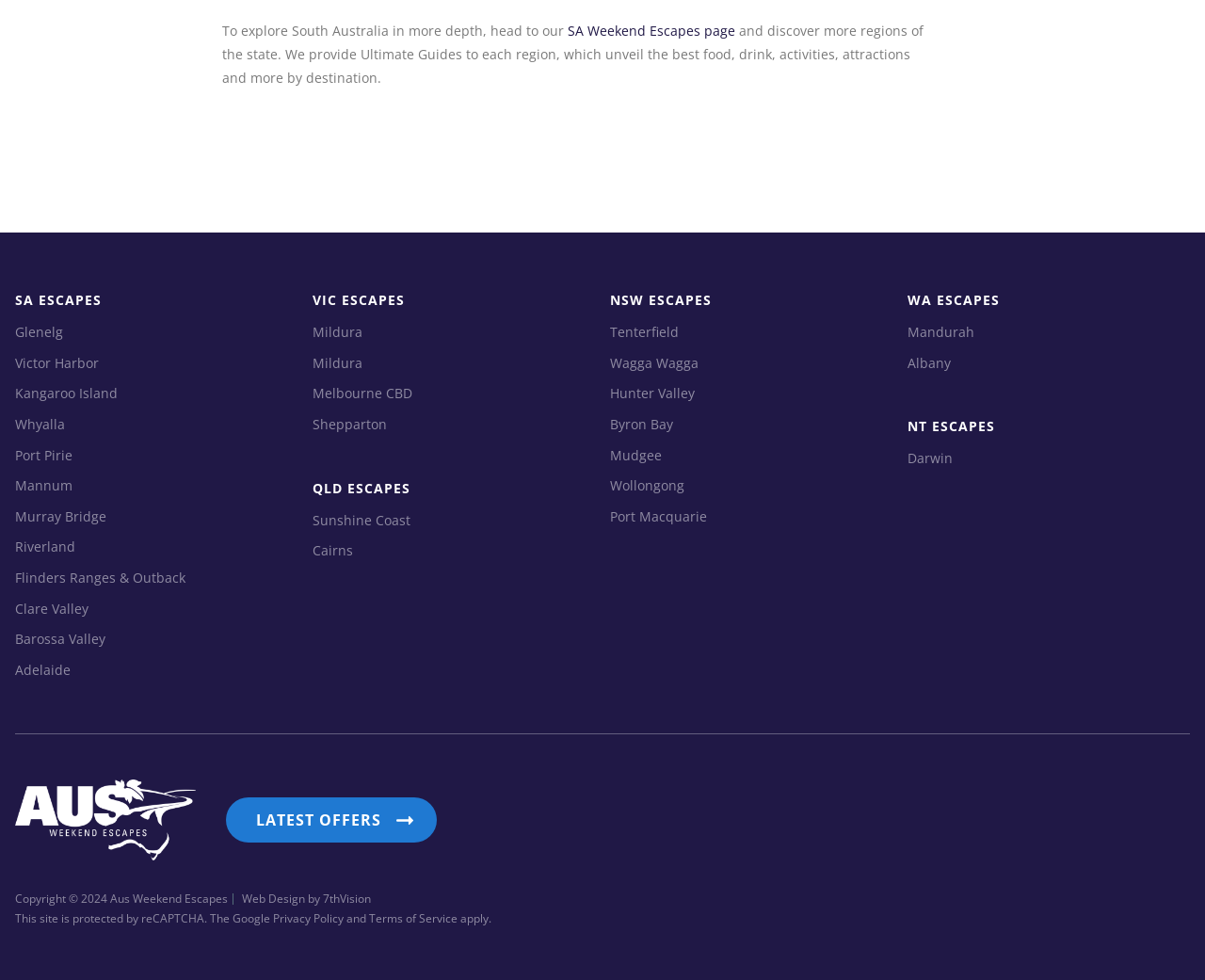Please identify the bounding box coordinates of the clickable element to fulfill the following instruction: "Learn more about Chemtrails". The coordinates should be four float numbers between 0 and 1, i.e., [left, top, right, bottom].

None